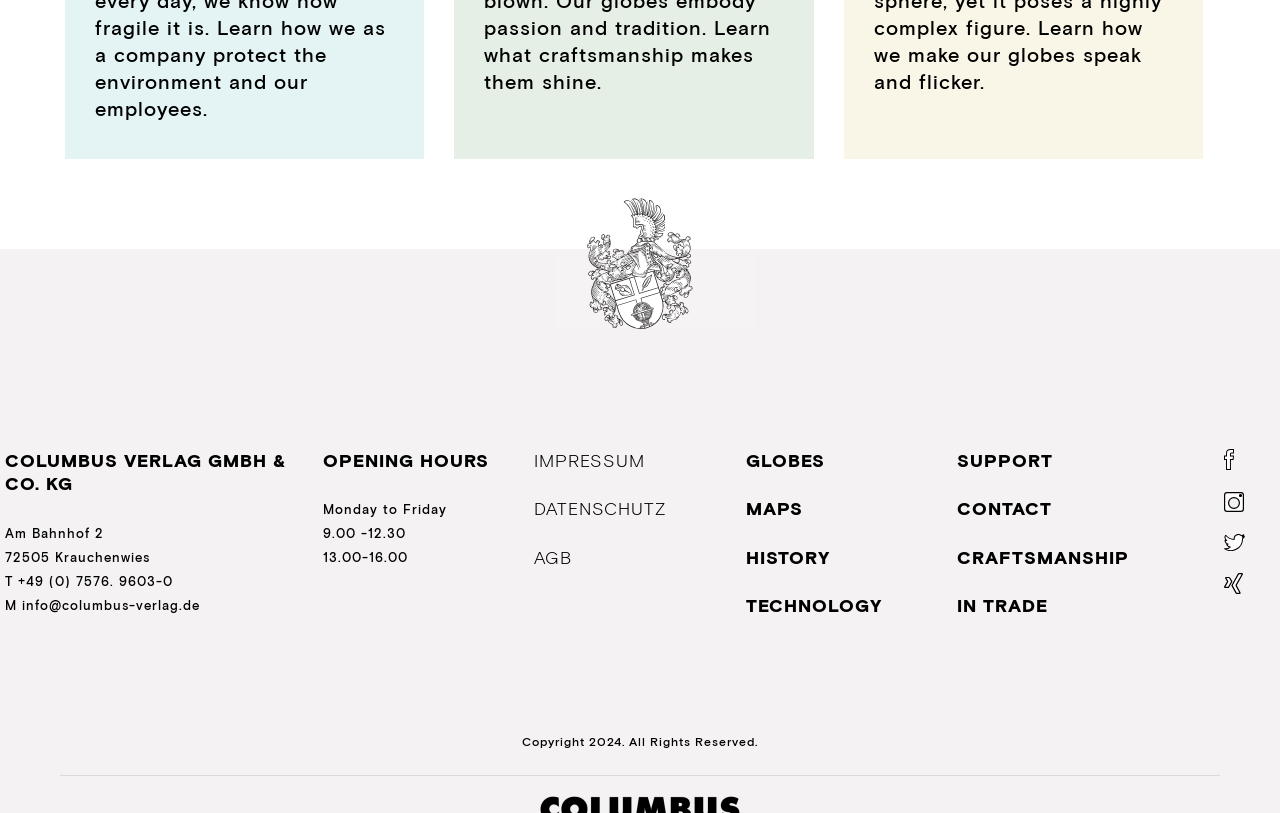What is the company name?
Refer to the image and respond with a one-word or short-phrase answer.

COLUMBUS VERLAG GMBH & CO. KG